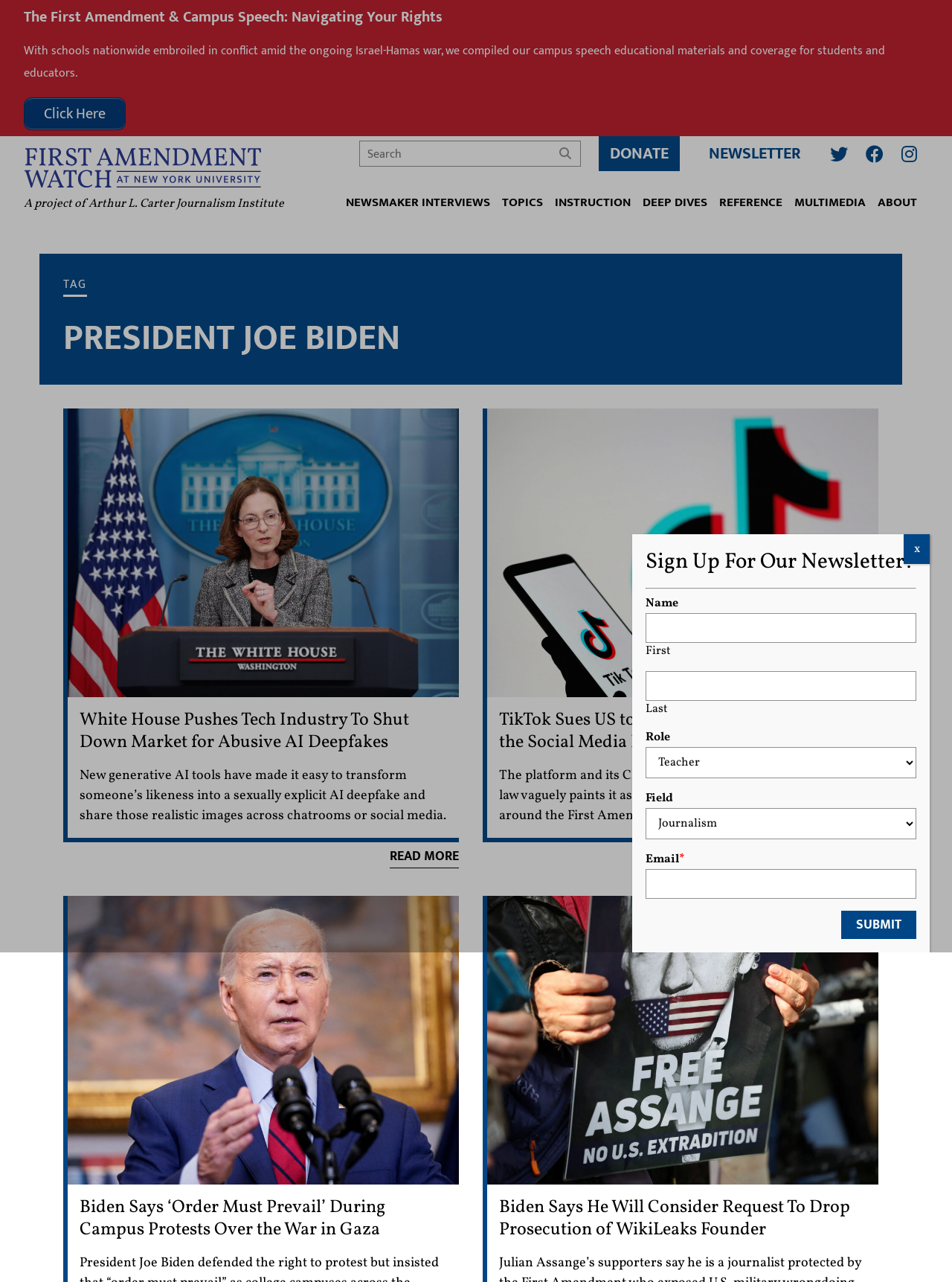Please indicate the bounding box coordinates of the element's region to be clicked to achieve the instruction: "Click on President Joe Biden tag". Provide the coordinates as four float numbers between 0 and 1, i.e., [left, top, right, bottom].

[0.066, 0.241, 0.42, 0.287]